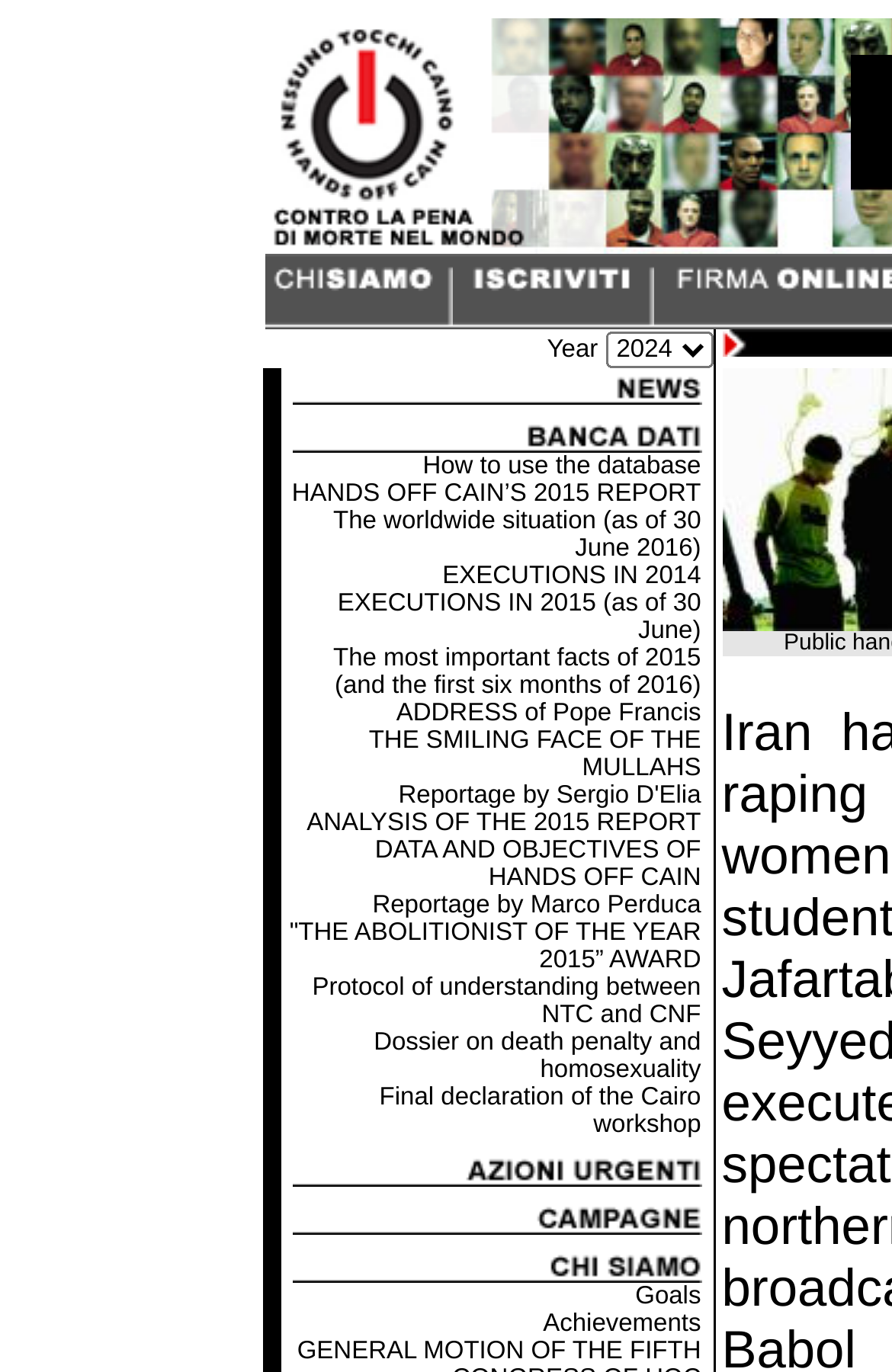Please give a short response to the question using one word or a phrase:
How many tables are on the webpage?

2